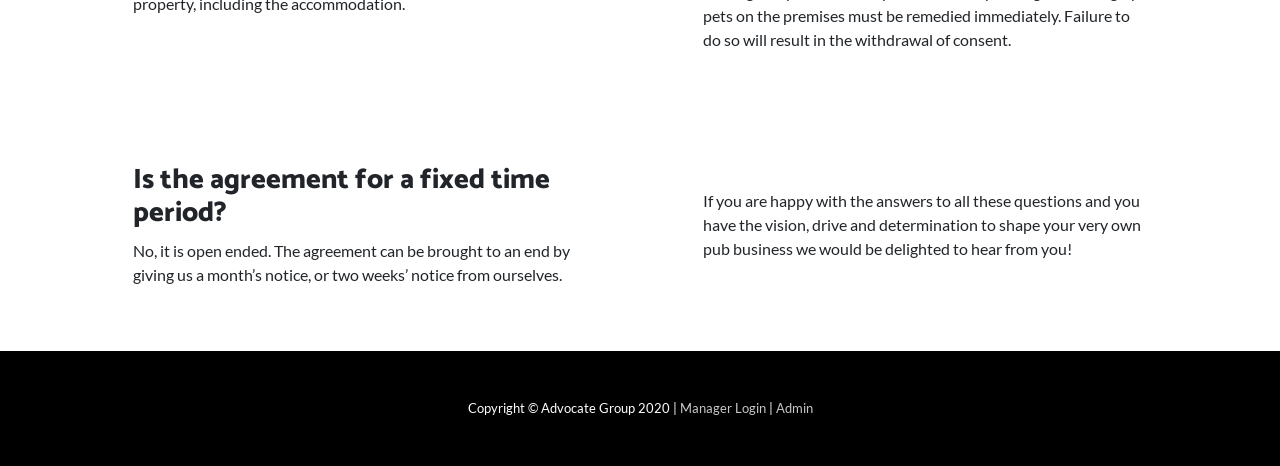Give the bounding box coordinates for the element described as: "Admin".

[0.606, 0.858, 0.635, 0.893]